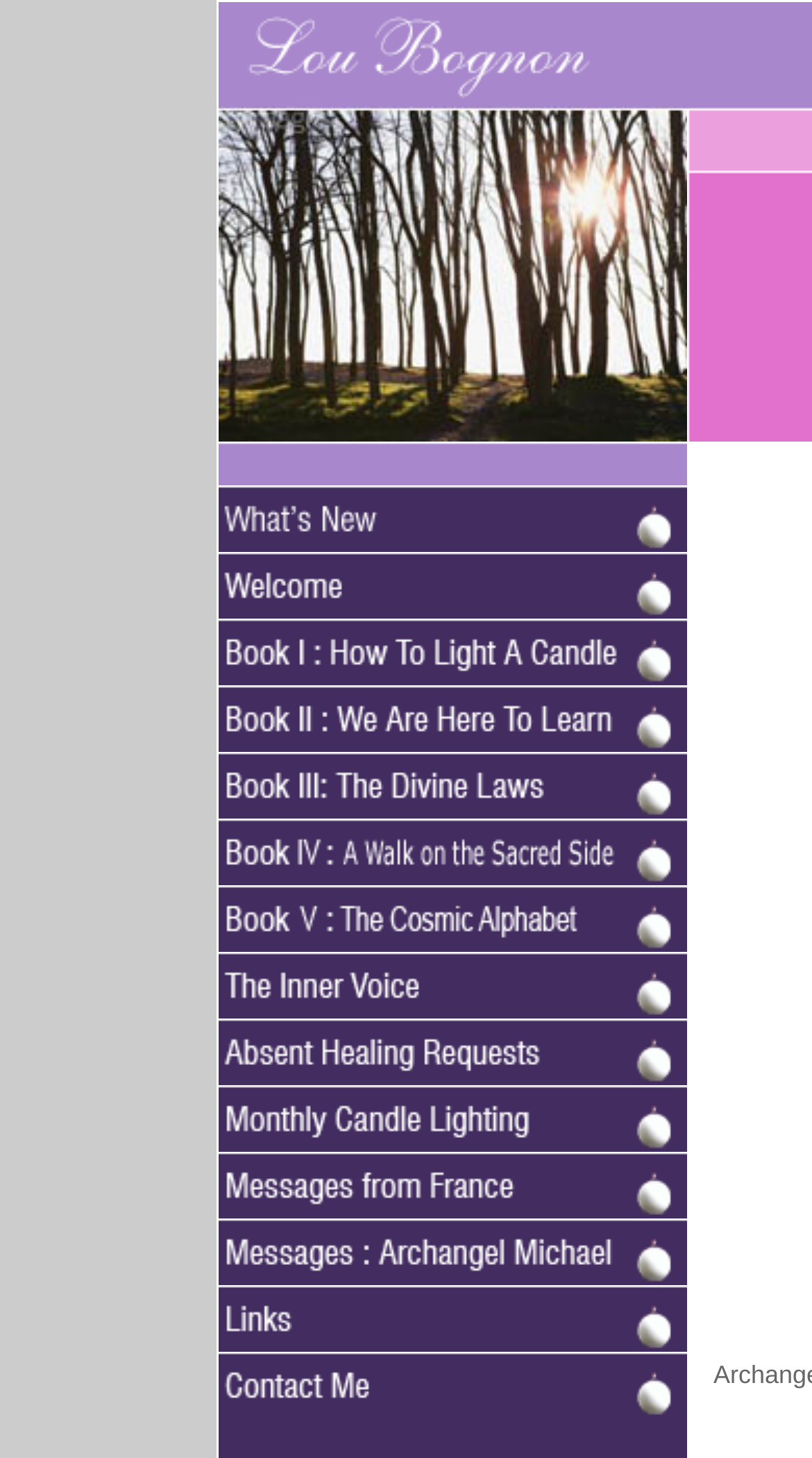Please identify the bounding box coordinates of the clickable element to fulfill the following instruction: "click the image in the third row". The coordinates should be four float numbers between 0 and 1, i.e., [left, top, right, bottom].

[0.269, 0.379, 0.846, 0.424]